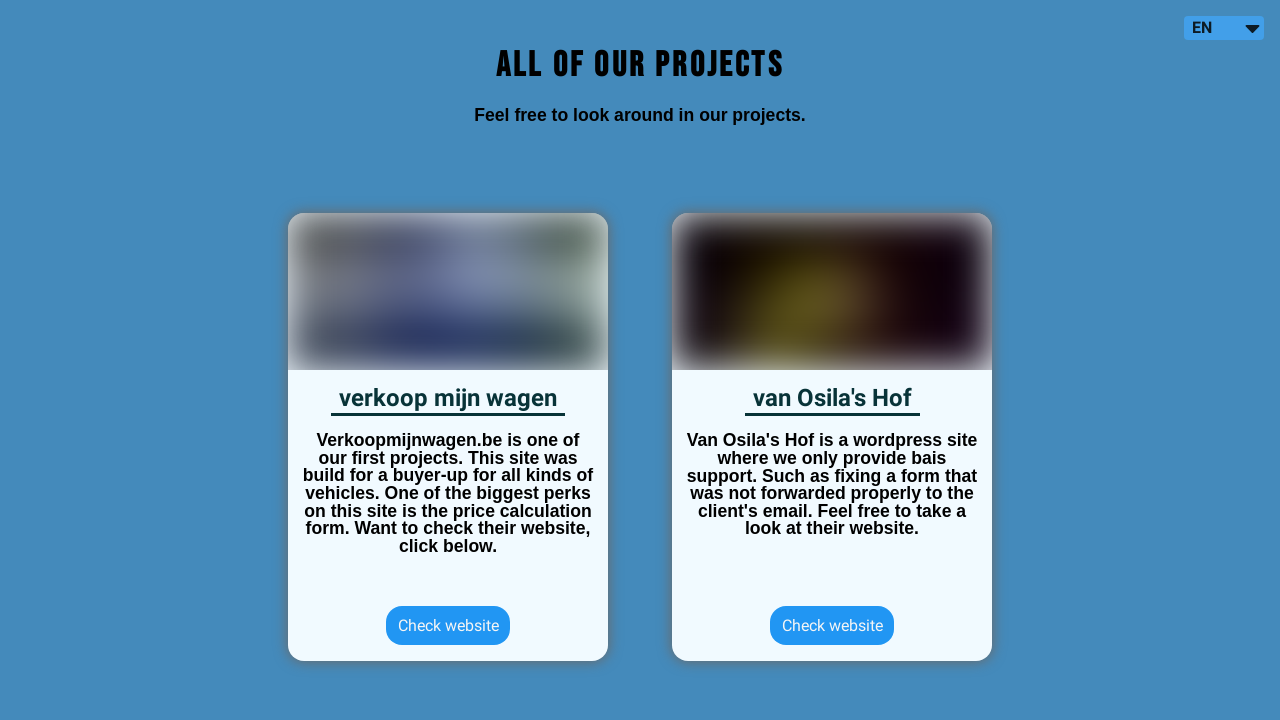Please answer the following question using a single word or phrase: 
What is the language of the website?

EN